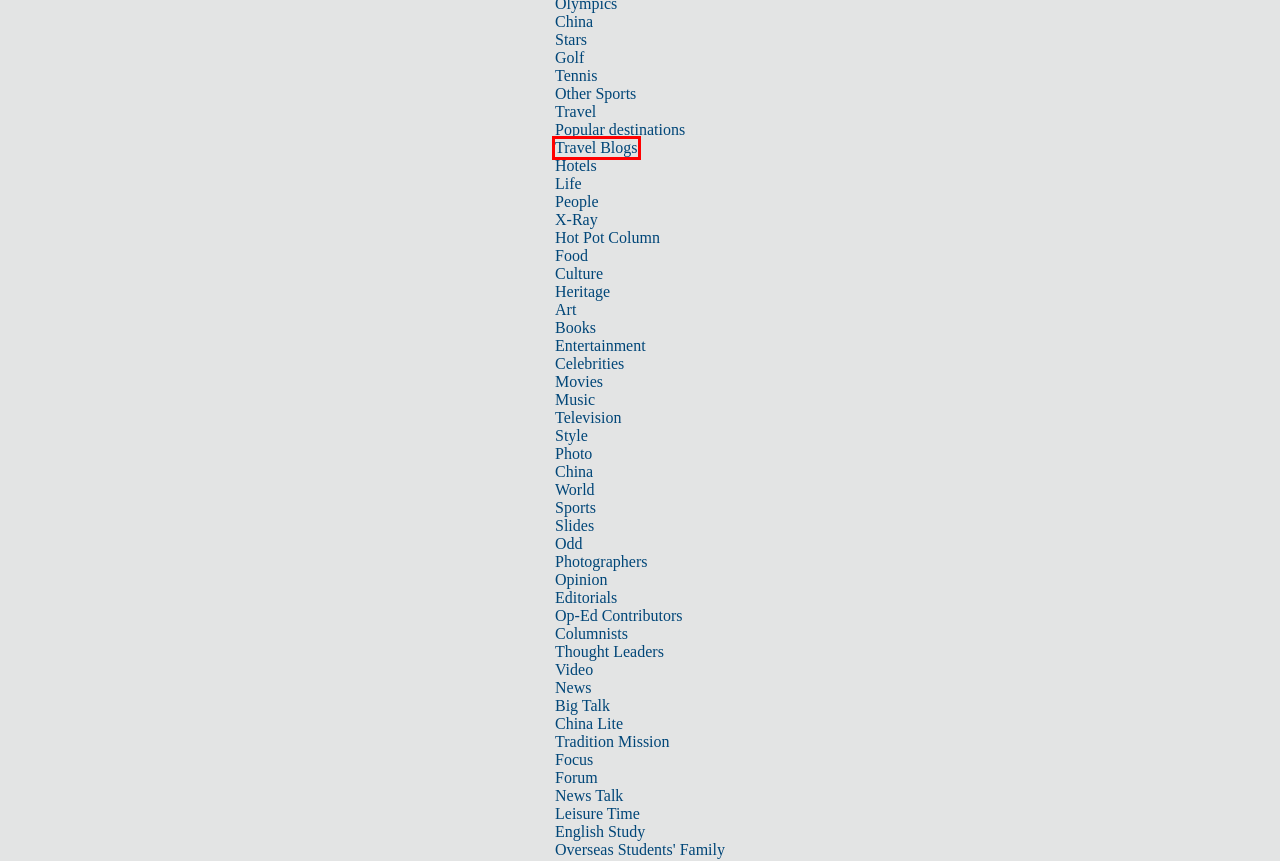Analyze the webpage screenshot with a red bounding box highlighting a UI element. Select the description that best matches the new webpage after clicking the highlighted element. Here are the options:
A. Celebrities
 - Chinadaily European Edition
B. Books - EUROPE - Chinadaily.com.cn
C. Other Sports - EUROPE - Chinadaily.com.cn
D. Television
 - Chinadaily European Edition
E. X-Ray - EUROPE - Chinadaily.com.cn
F. China - EUROPE - Chinadaily.com.cn
G. Slides
 - Chinadaily European Edition
H. My Footprints - EUROPE - Chinadaily.com.cn

H